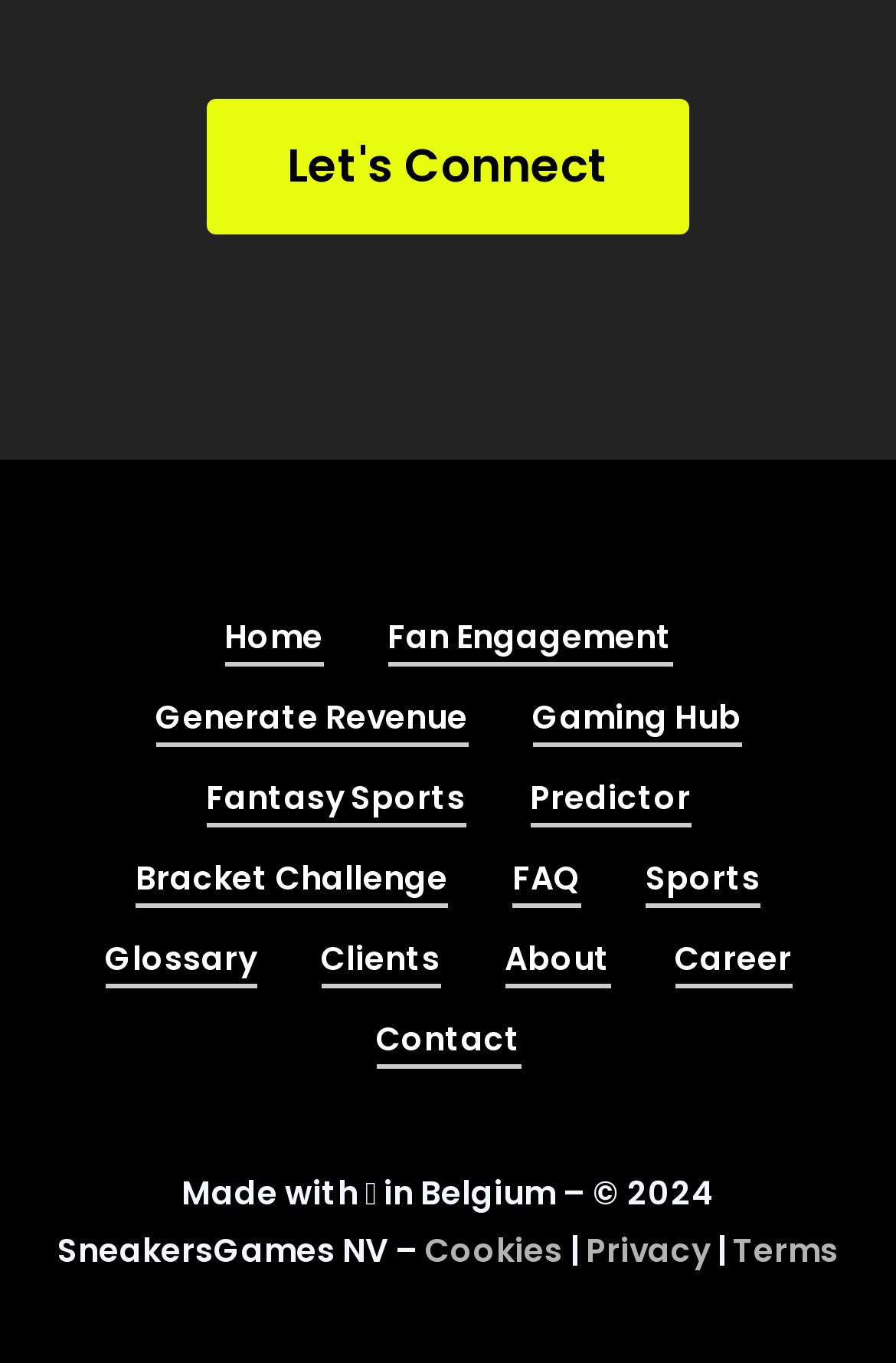Reply to the question with a single word or phrase:
What is the last item in the footer?

Terms